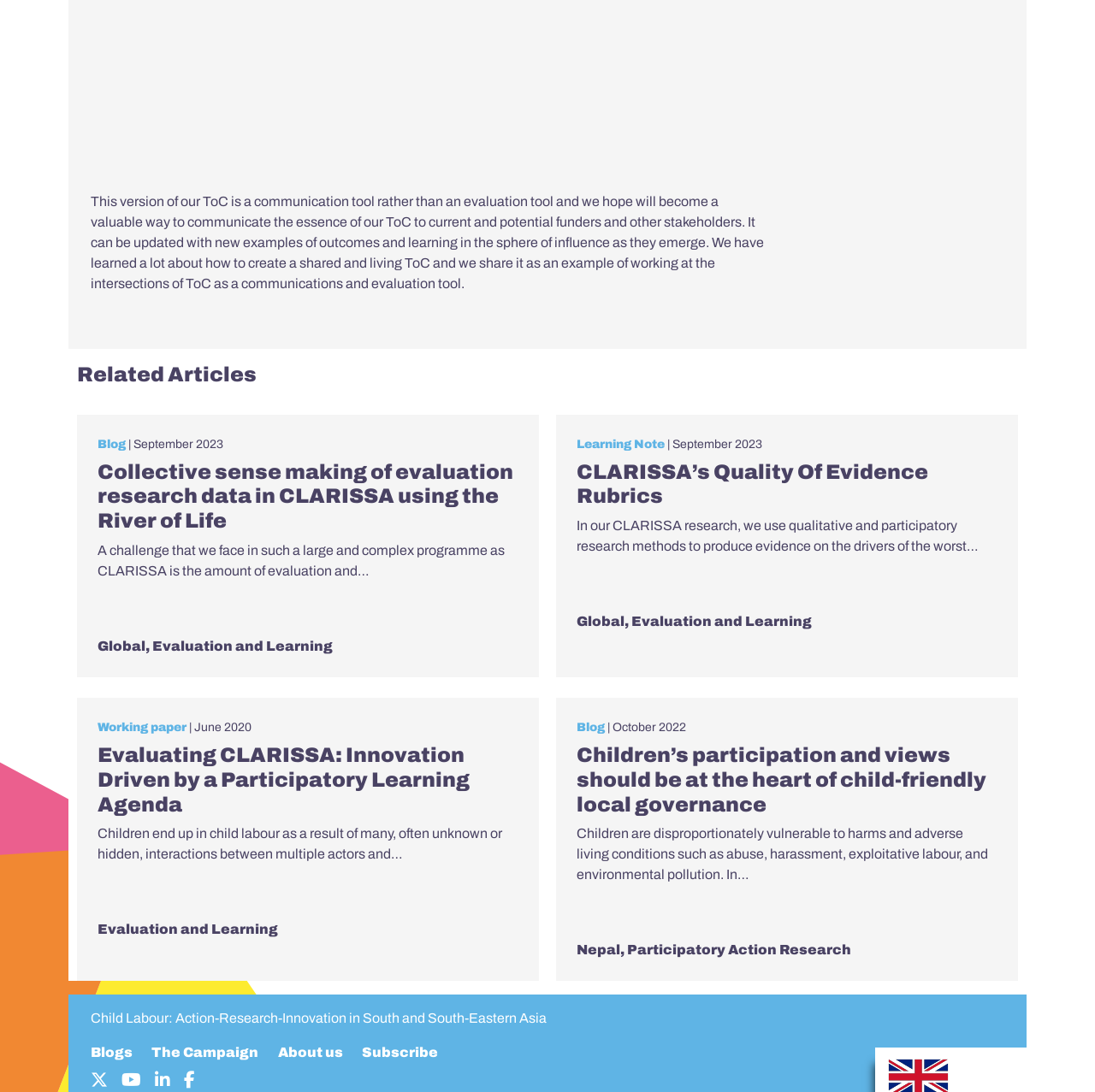Determine the bounding box coordinates for the clickable element required to fulfill the instruction: "View the working paper about Evaluating CLARISSA: Innovation Driven by a Participatory Learning Agenda". Provide the coordinates as four float numbers between 0 and 1, i.e., [left, top, right, bottom].

[0.089, 0.681, 0.429, 0.747]